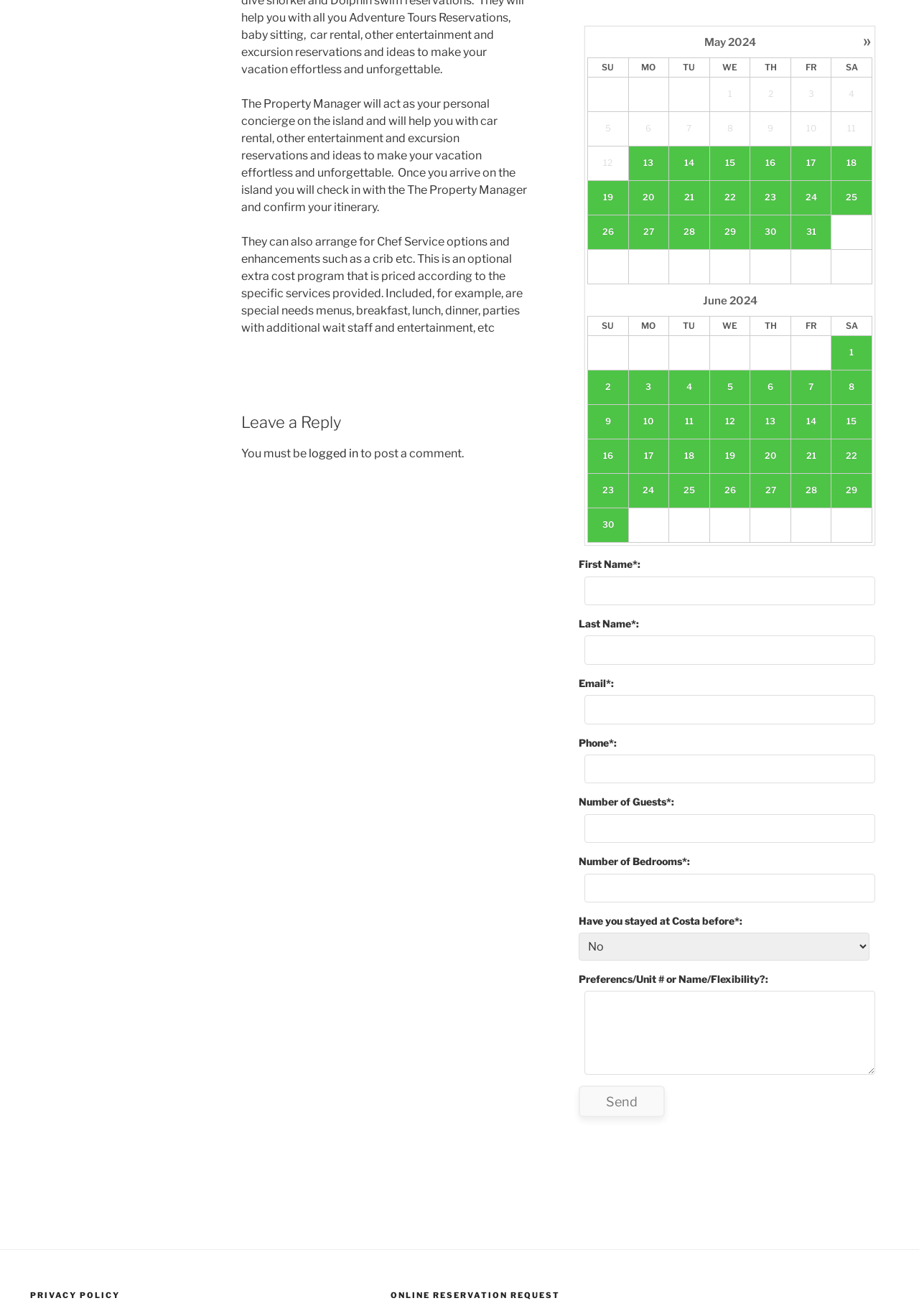Based on the description "alt="GooglePlay"", find the bounding box of the specified UI element.

None